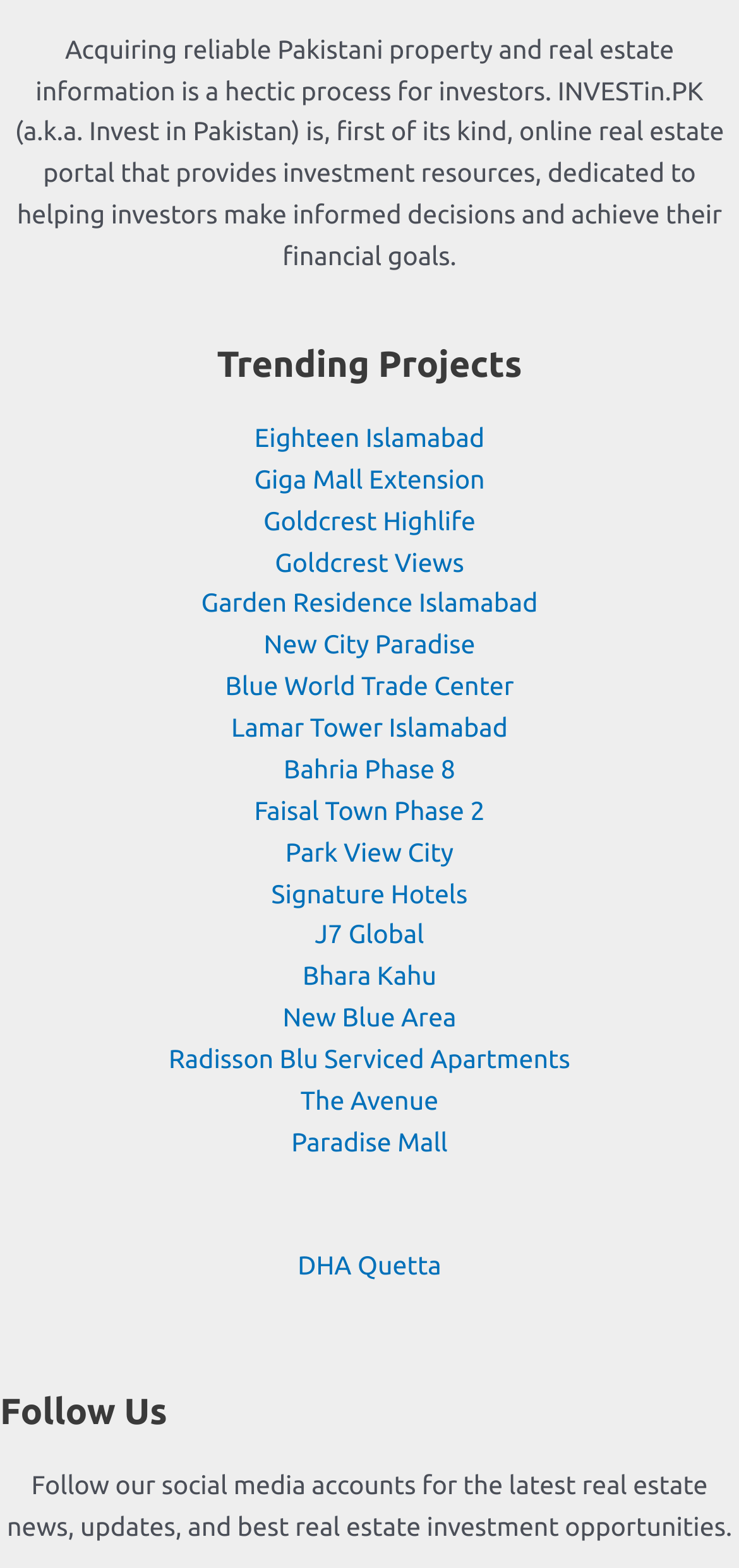Please identify the bounding box coordinates of the element that needs to be clicked to perform the following instruction: "View Goldcrest Highlife project".

[0.356, 0.322, 0.644, 0.341]